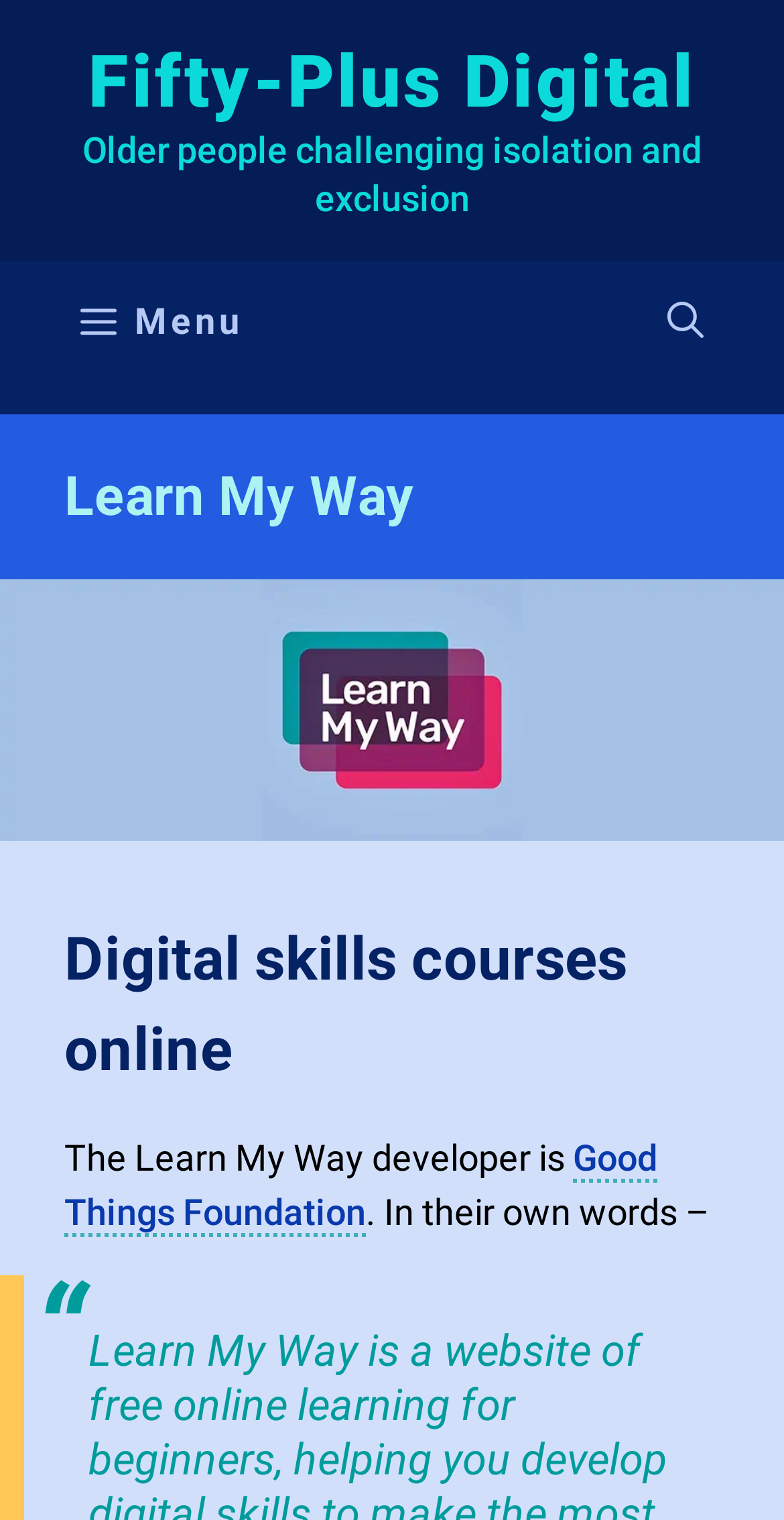What is the purpose of the website?
Based on the image content, provide your answer in one word or a short phrase.

Free online learning for beginners